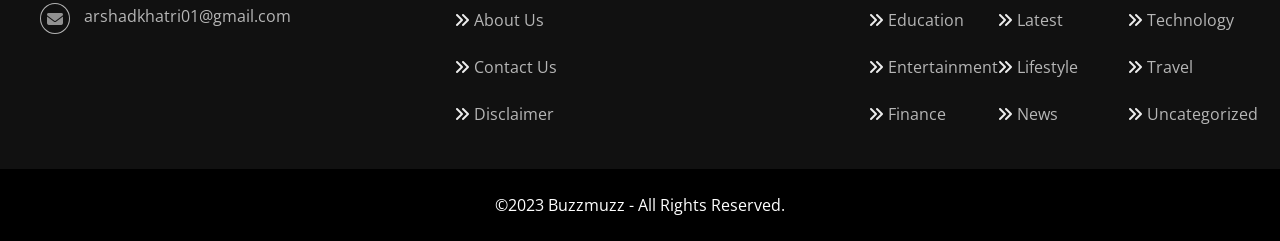Answer in one word or a short phrase: 
What is the email address displayed on the webpage?

arshadkhatri01@gmail.com